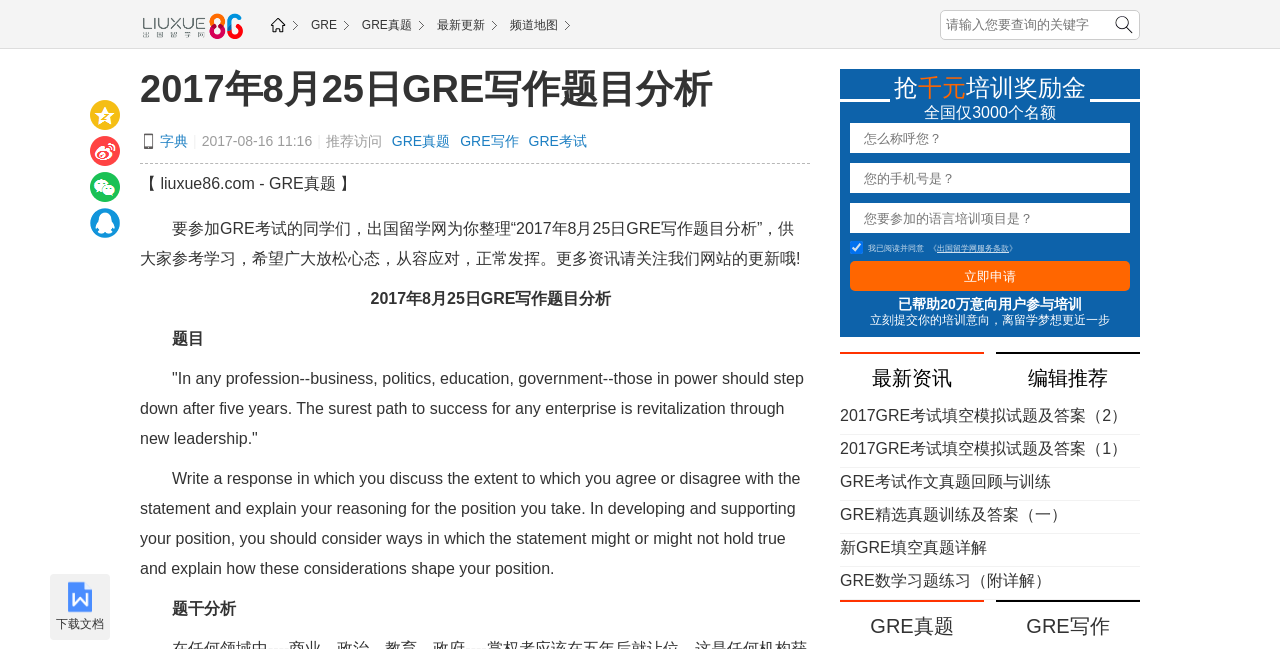Locate the coordinates of the bounding box for the clickable region that fulfills this instruction: "View the 'Let’s build bridges!' heading".

None